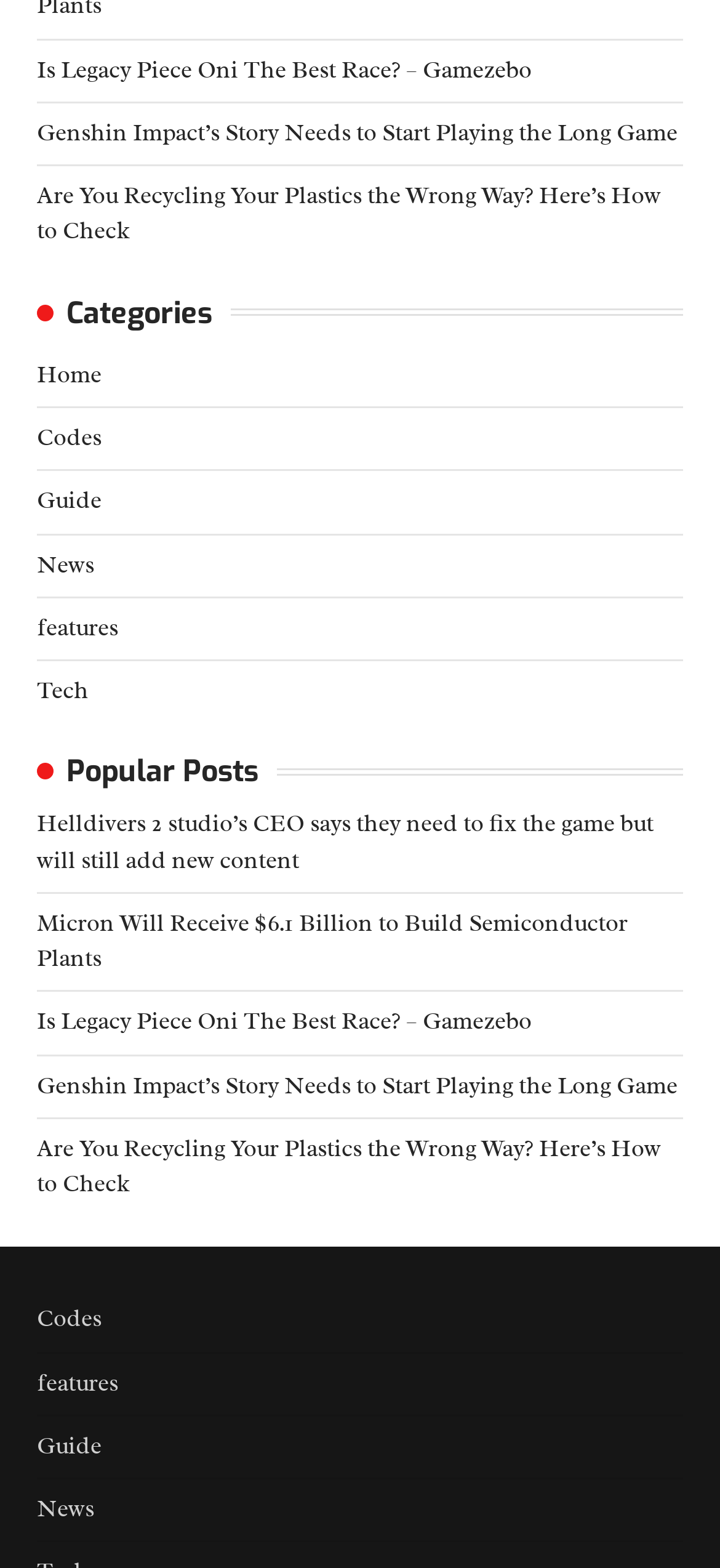Review the image closely and give a comprehensive answer to the question: What is the last link on the webpage?

I looked at the links at the bottom of the webpage and found the last one, which is 'News'.